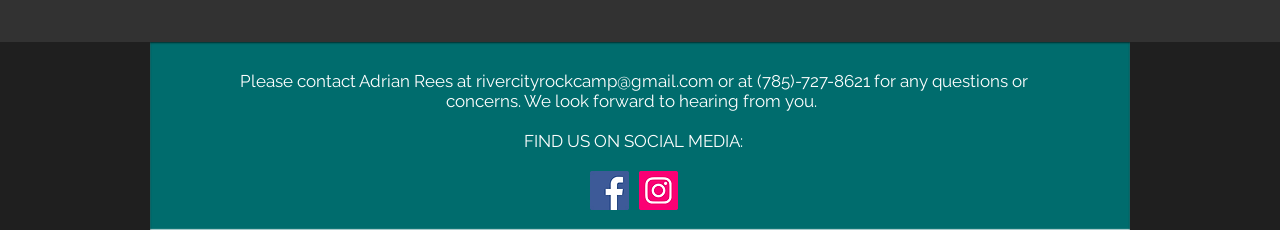What is the phone number to contact for questions or concerns?
Look at the image and respond to the question as thoroughly as possible.

I found the phone number by looking at the static text 'or at (785)-727-8621 for any questions or concerns.' which is located below the link element with the OCR text 'rivercityrockcamp@gmail.com'.